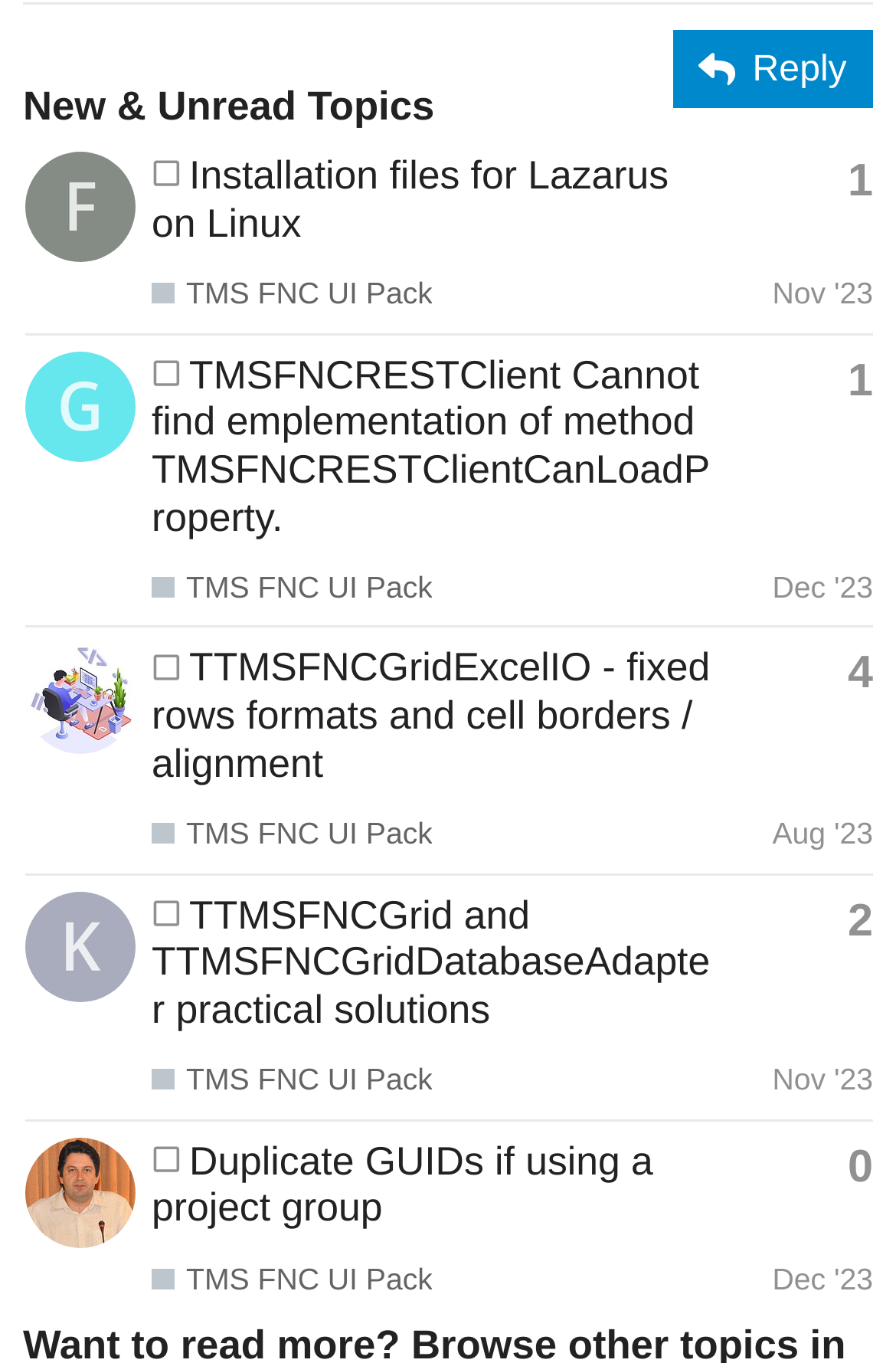Carefully observe the image and respond to the question with a detailed answer:
How many replies does the topic 'TTMSFNCGridExcelIO - fixed rows formats and cell borders / alignment' have?

I found the topic 'TTMSFNCGridExcelIO - fixed rows formats and cell borders / alignment' in the table and saw that it has a generic element 'This topic has 4 replies' which indicates that it has 4 replies.